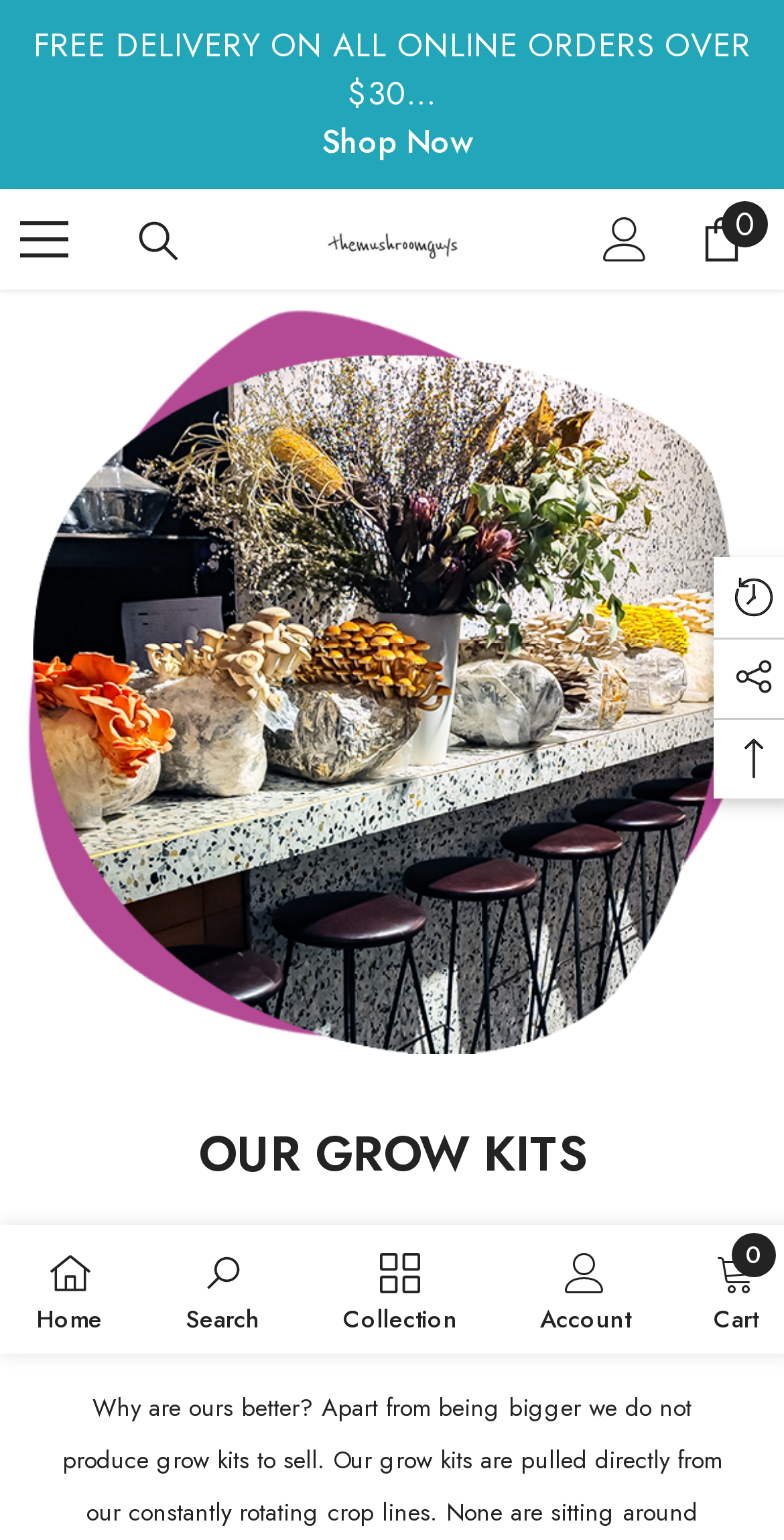Bounding box coordinates are specified in the format (top-left x, top-left y, bottom-right x, bottom-right y). All values are floating point numbers bounded between 0 and 1. Please provide the bounding box coordinate of the region this sentence describes: aria-label="menu"

[0.026, 0.14, 0.087, 0.171]